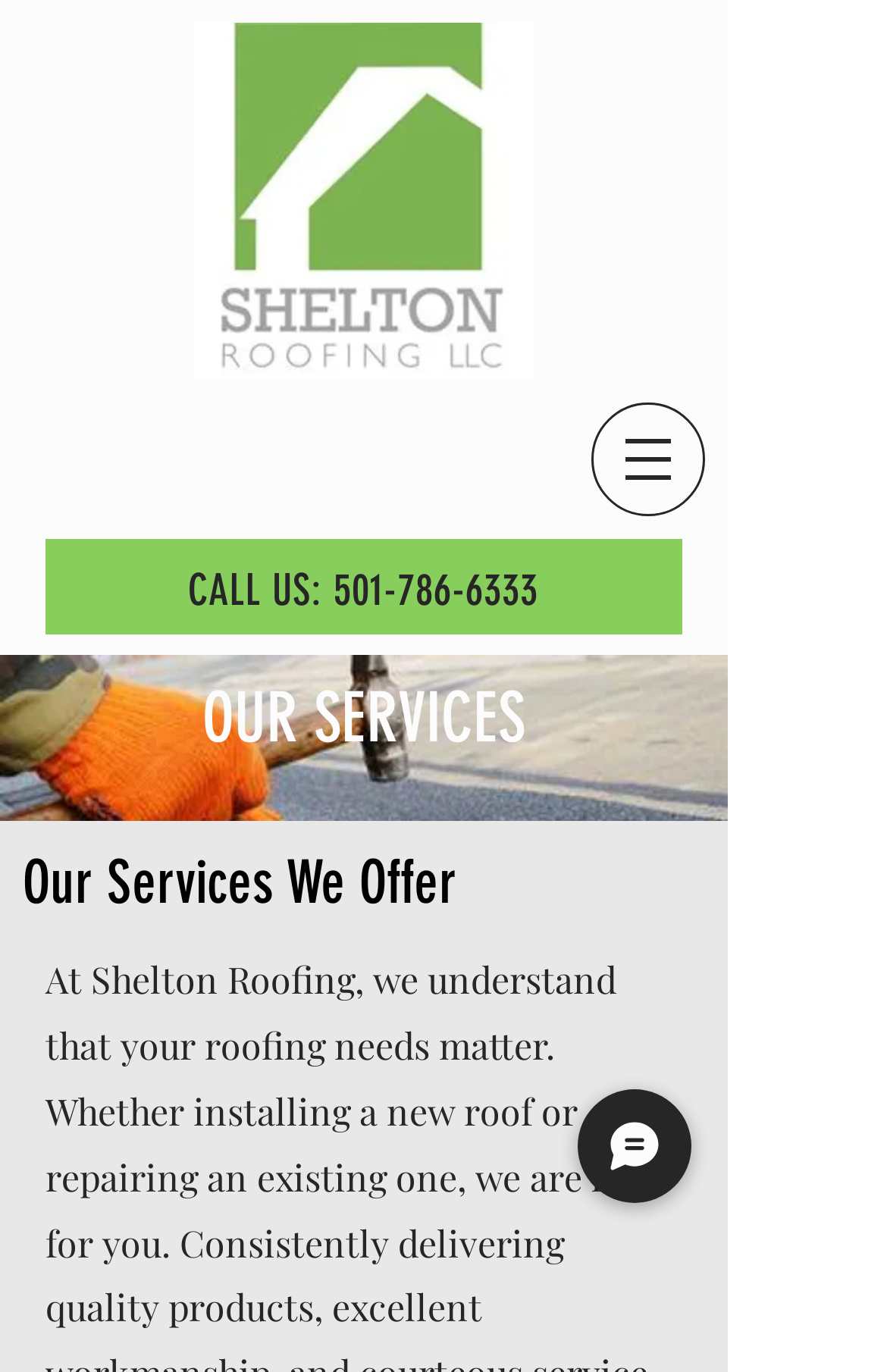Give a one-word or short-phrase answer to the following question: 
What is the phone number to call?

501-786-6333